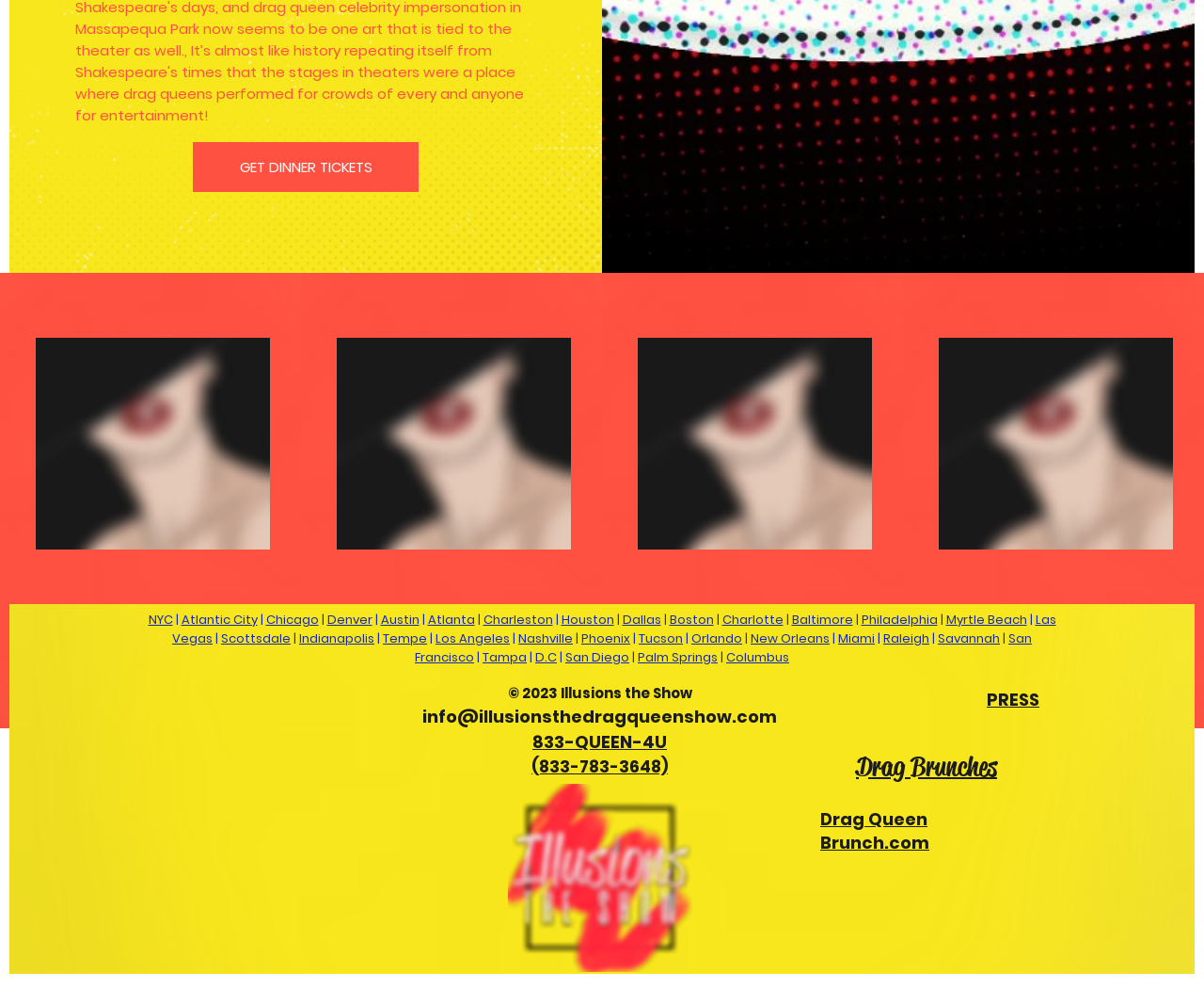Kindly provide the bounding box coordinates of the section you need to click on to fulfill the given instruction: "Get dinner tickets".

[0.16, 0.144, 0.348, 0.194]